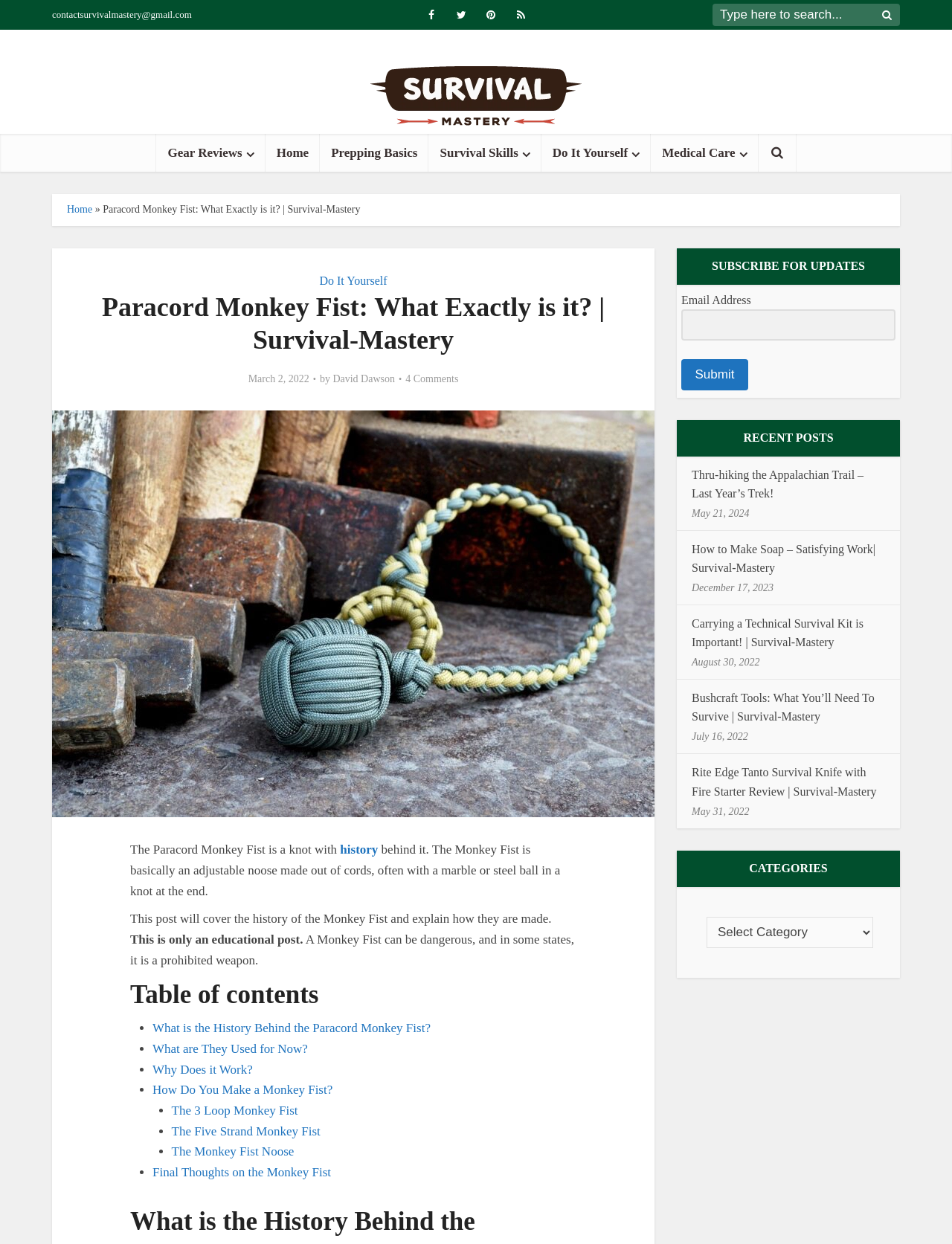Please identify the bounding box coordinates of the element I should click to complete this instruction: 'search for something'. The coordinates should be given as four float numbers between 0 and 1, like this: [left, top, right, bottom].

[0.748, 0.003, 0.945, 0.021]